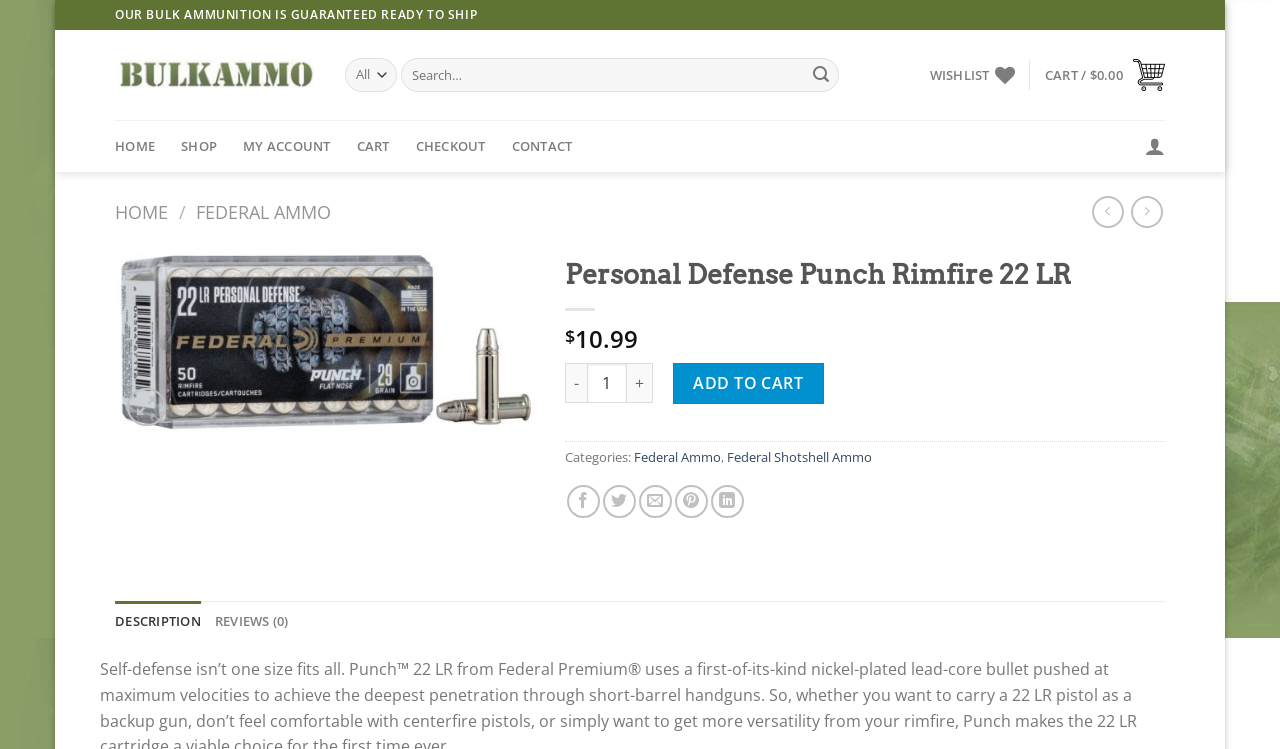Using the provided description parent_node: Add to wishlist, find the bounding box coordinates for the UI element. Provide the coordinates in (top-left x, top-left y, bottom-right x, bottom-right y) format, ensuring all values are between 0 and 1.

[0.09, 0.33, 0.418, 0.583]